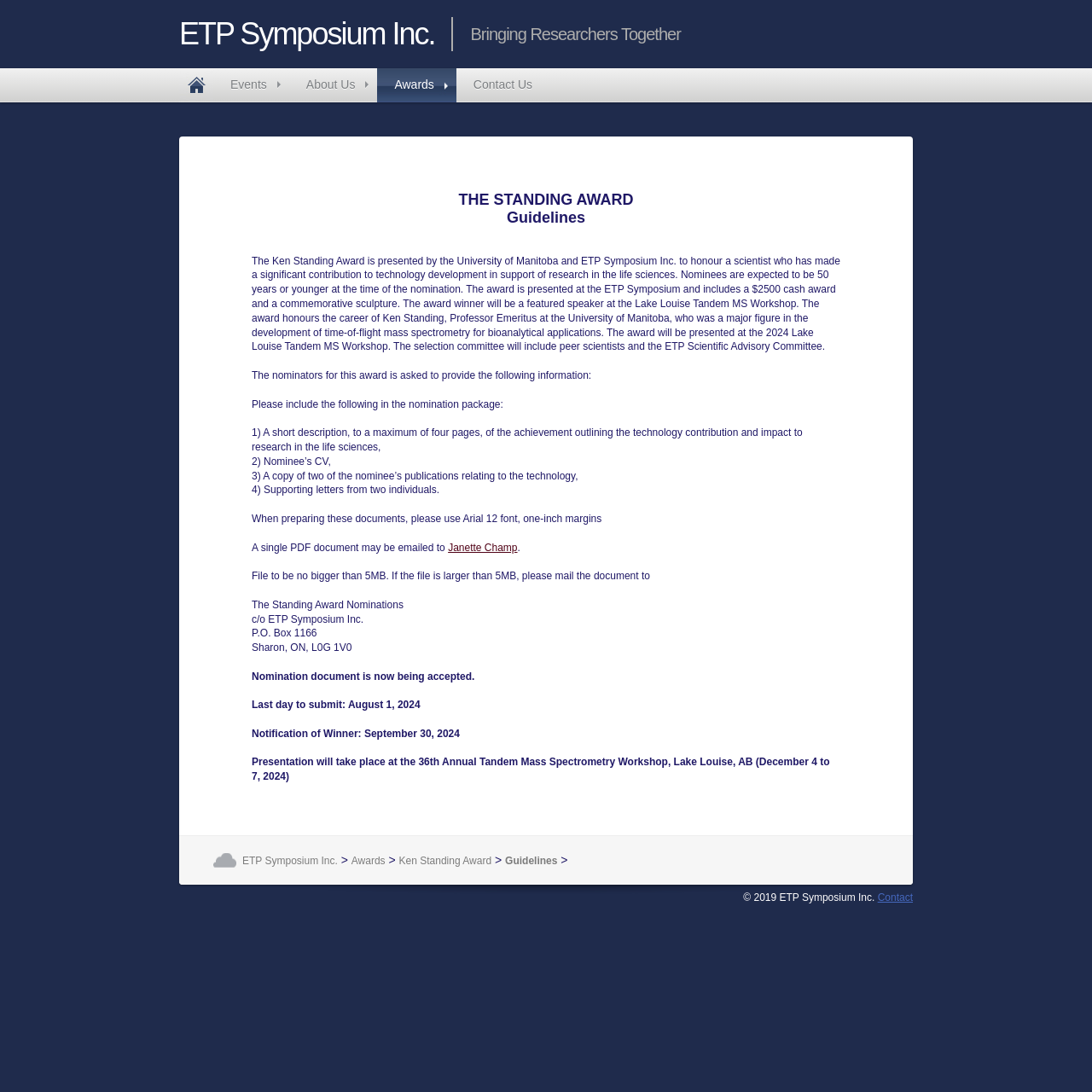Please provide a detailed answer to the question below by examining the image:
What is the last day to submit nominations?

The last day to submit nominations is mentioned in the StaticText element as part of the guidelines for the Ken Standing Award. The deadline is August 1, 2024.